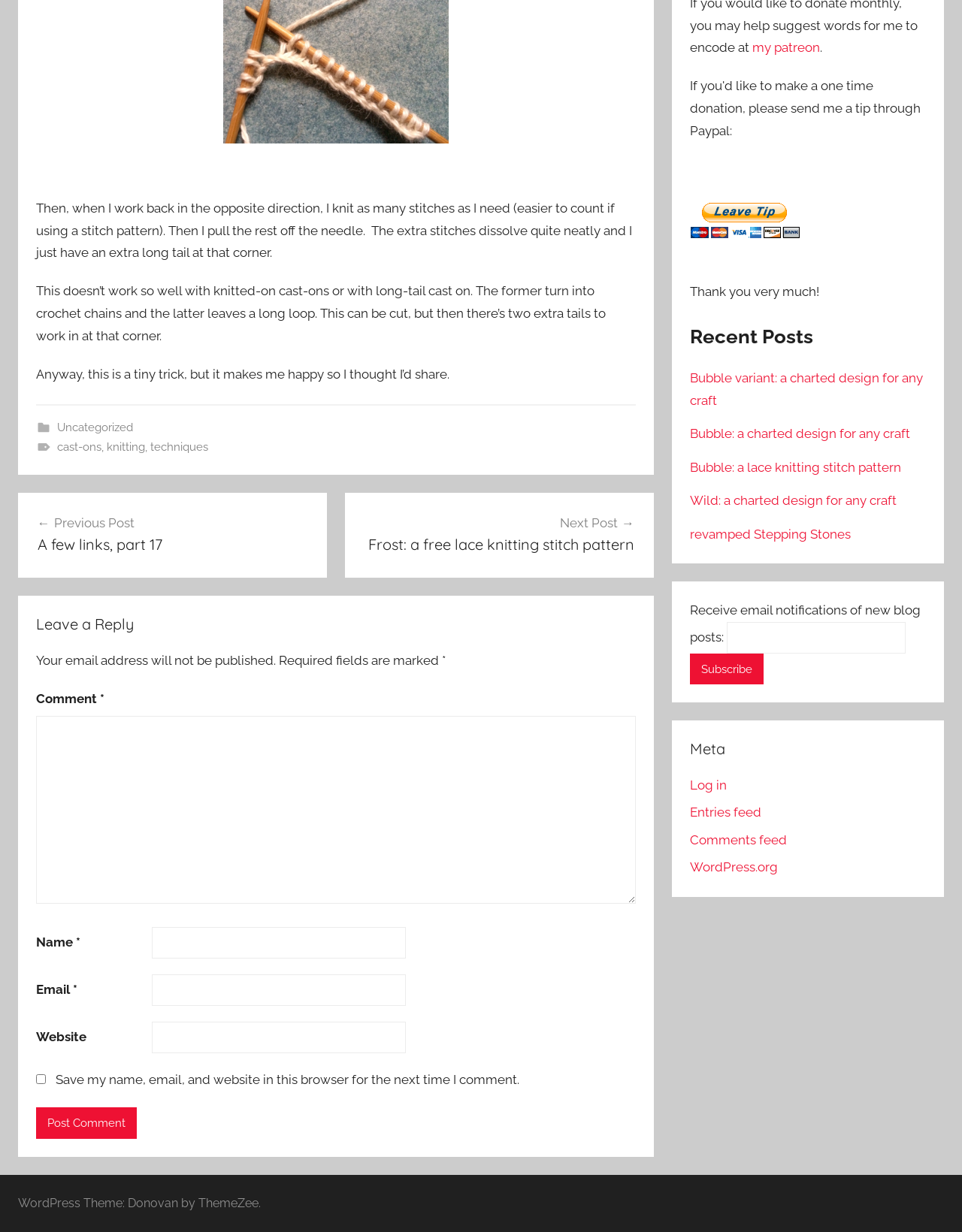Identify the bounding box coordinates for the UI element that matches this description: "parent_node: Website name="url"".

[0.158, 0.829, 0.422, 0.855]